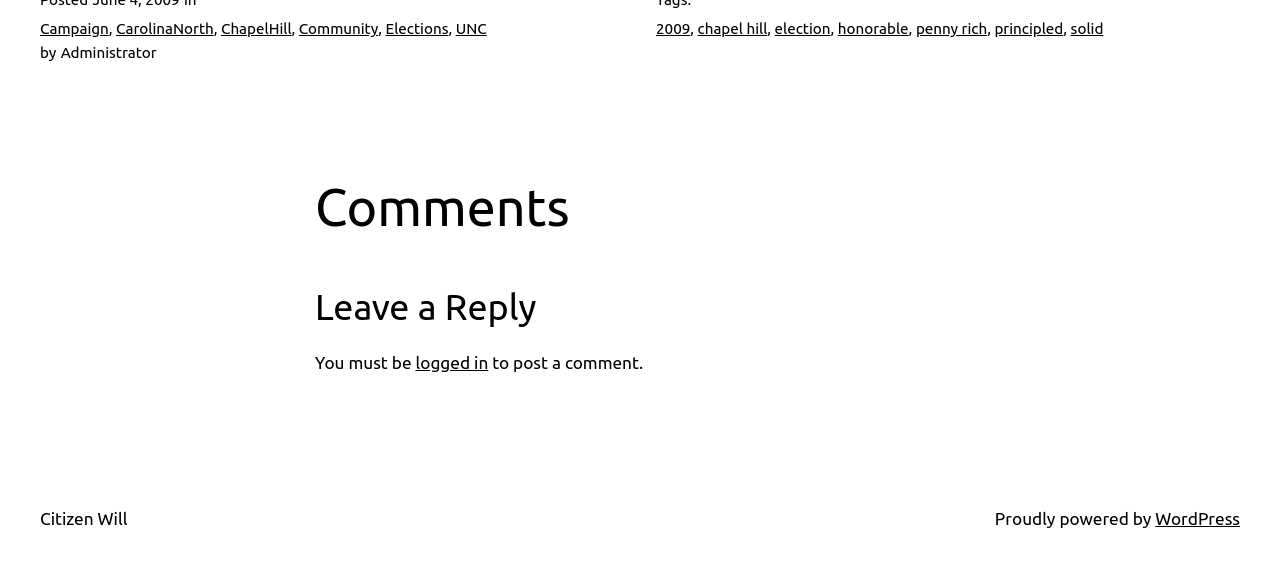Determine the bounding box coordinates for the clickable element to execute this instruction: "Click on the 'WordPress' link". Provide the coordinates as four float numbers between 0 and 1, i.e., [left, top, right, bottom].

[0.903, 0.884, 0.969, 0.917]